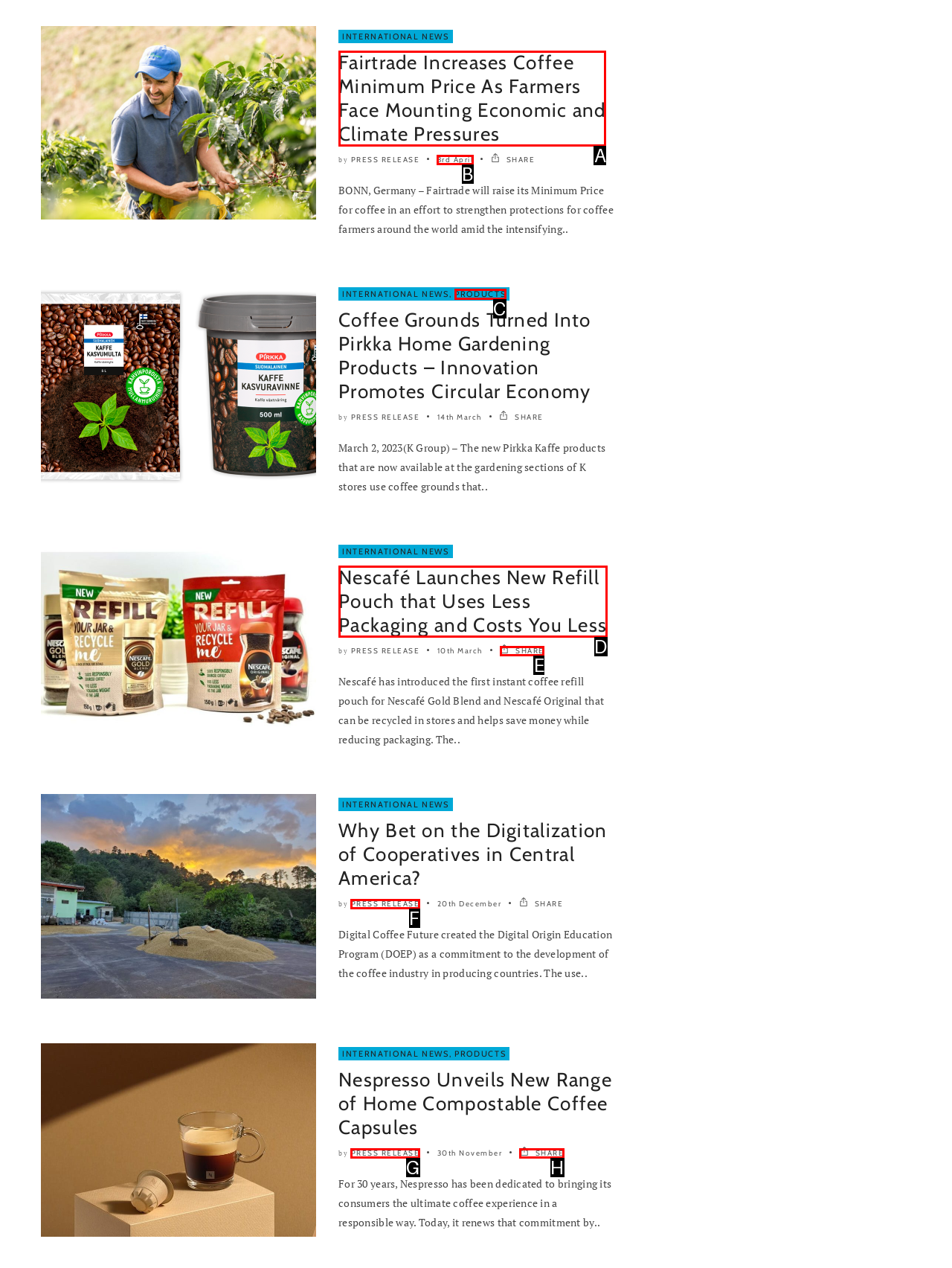Tell me which one HTML element best matches the description: SHARE
Answer with the option's letter from the given choices directly.

H